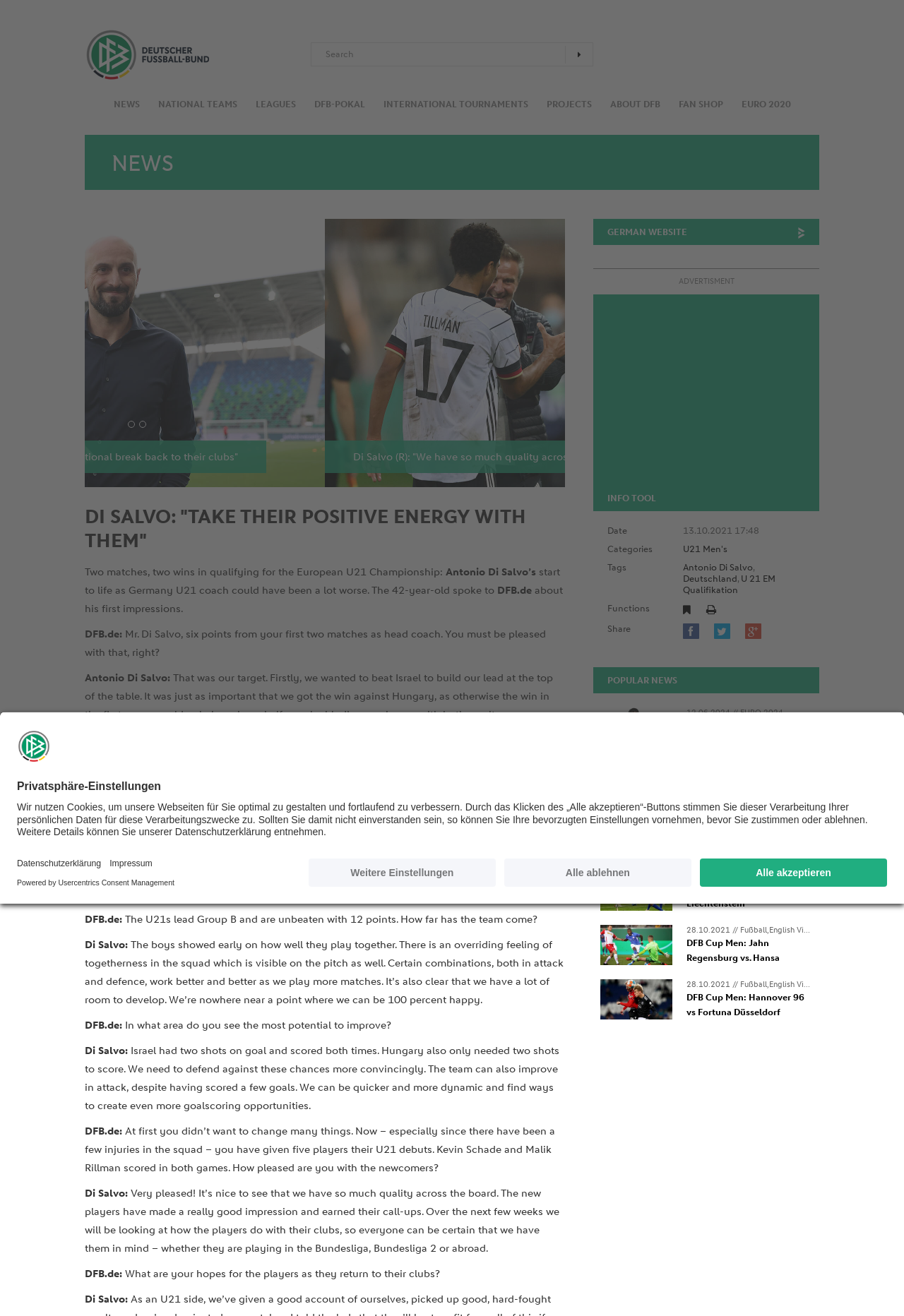Show the bounding box coordinates of the region that should be clicked to follow the instruction: "View the latest video."

[0.664, 0.62, 0.744, 0.651]